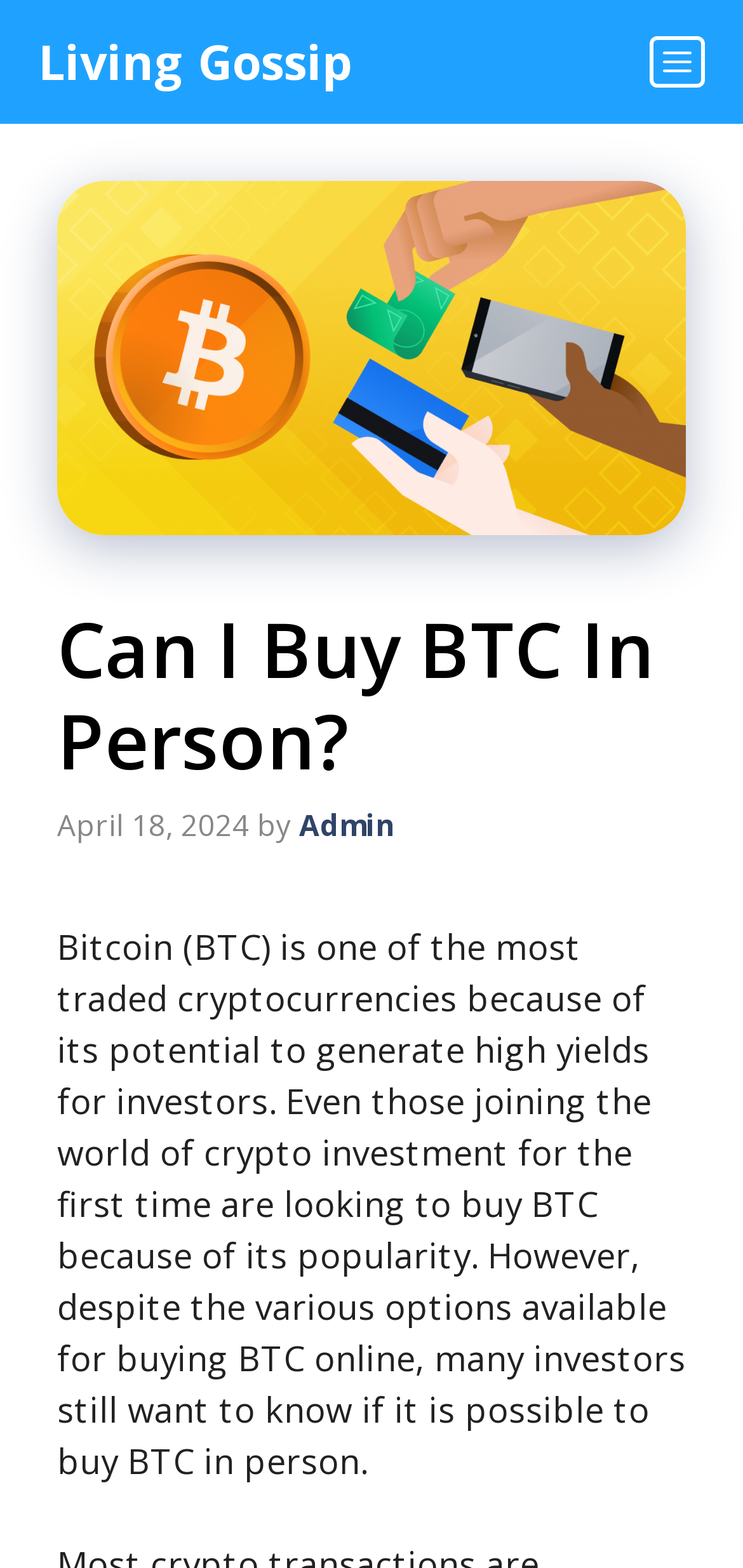Respond with a single word or phrase to the following question:
What is the name of the website?

Living Gossip